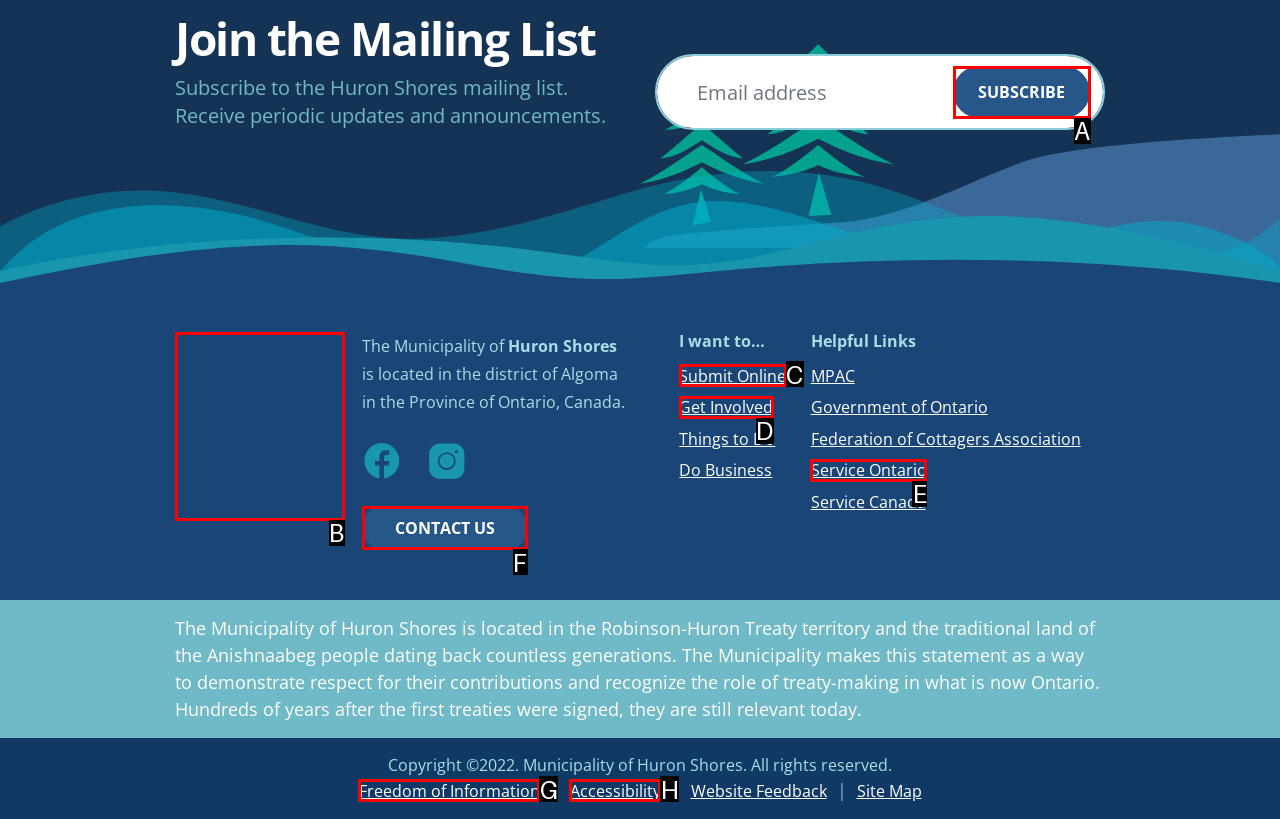Indicate which lettered UI element to click to fulfill the following task: Contact us
Provide the letter of the correct option.

F